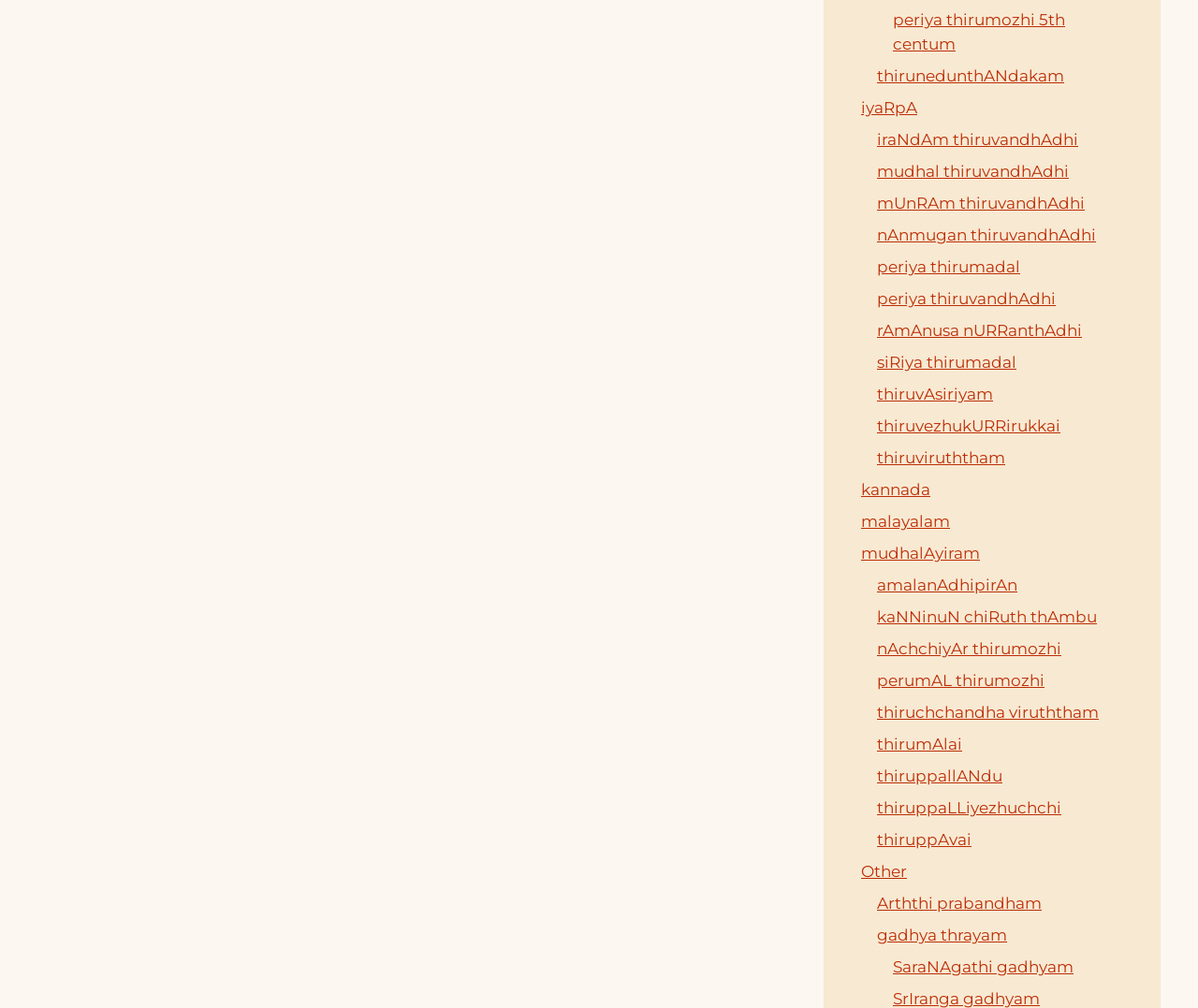Give a one-word or phrase response to the following question: Are all links on the webpage related to a specific topic?

Yes